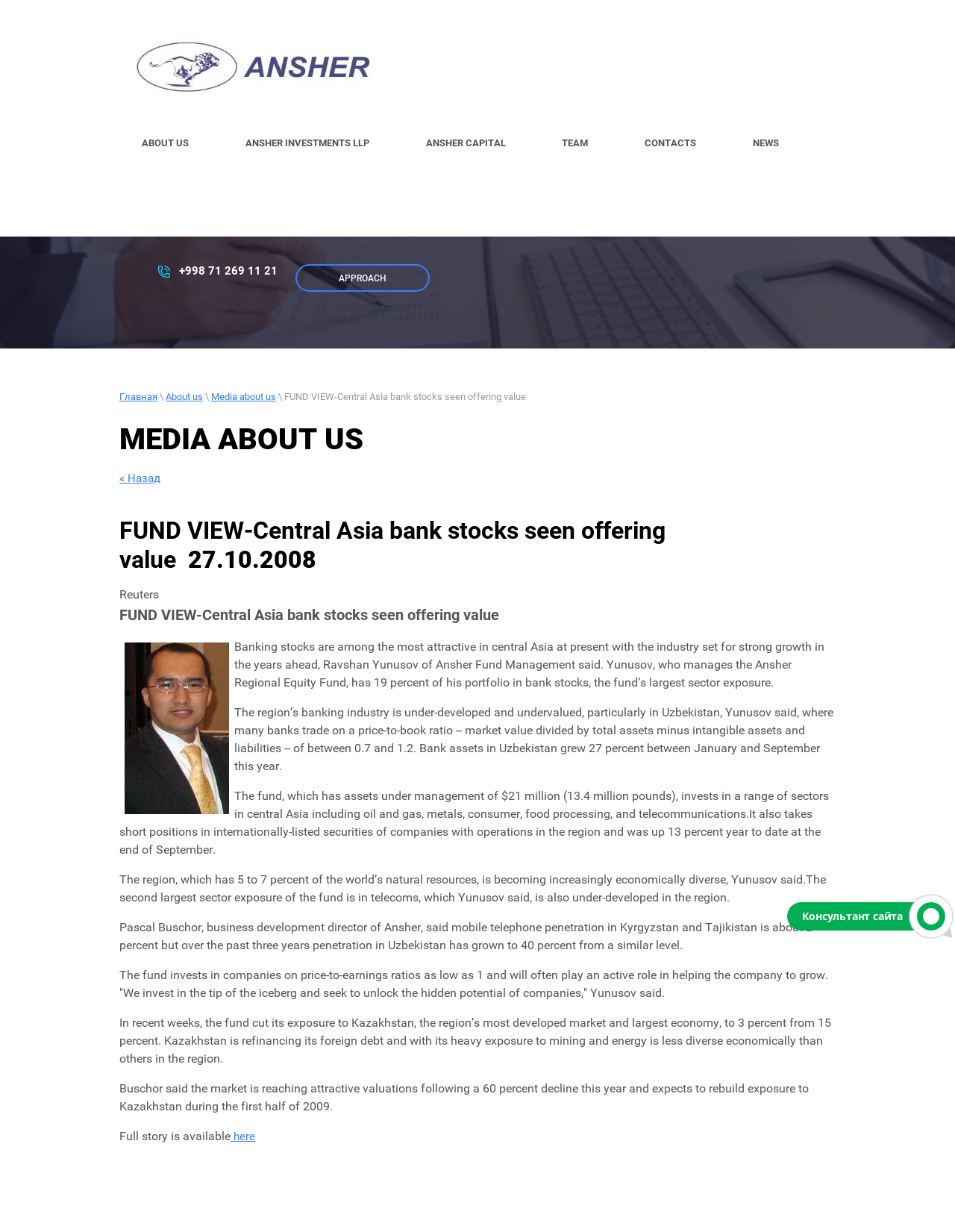Please identify the bounding box coordinates of the element on the webpage that should be clicked to follow this instruction: "View the full story". The bounding box coordinates should be given as four float numbers between 0 and 1, formatted as [left, top, right, bottom].

[0.241, 0.917, 0.267, 0.928]